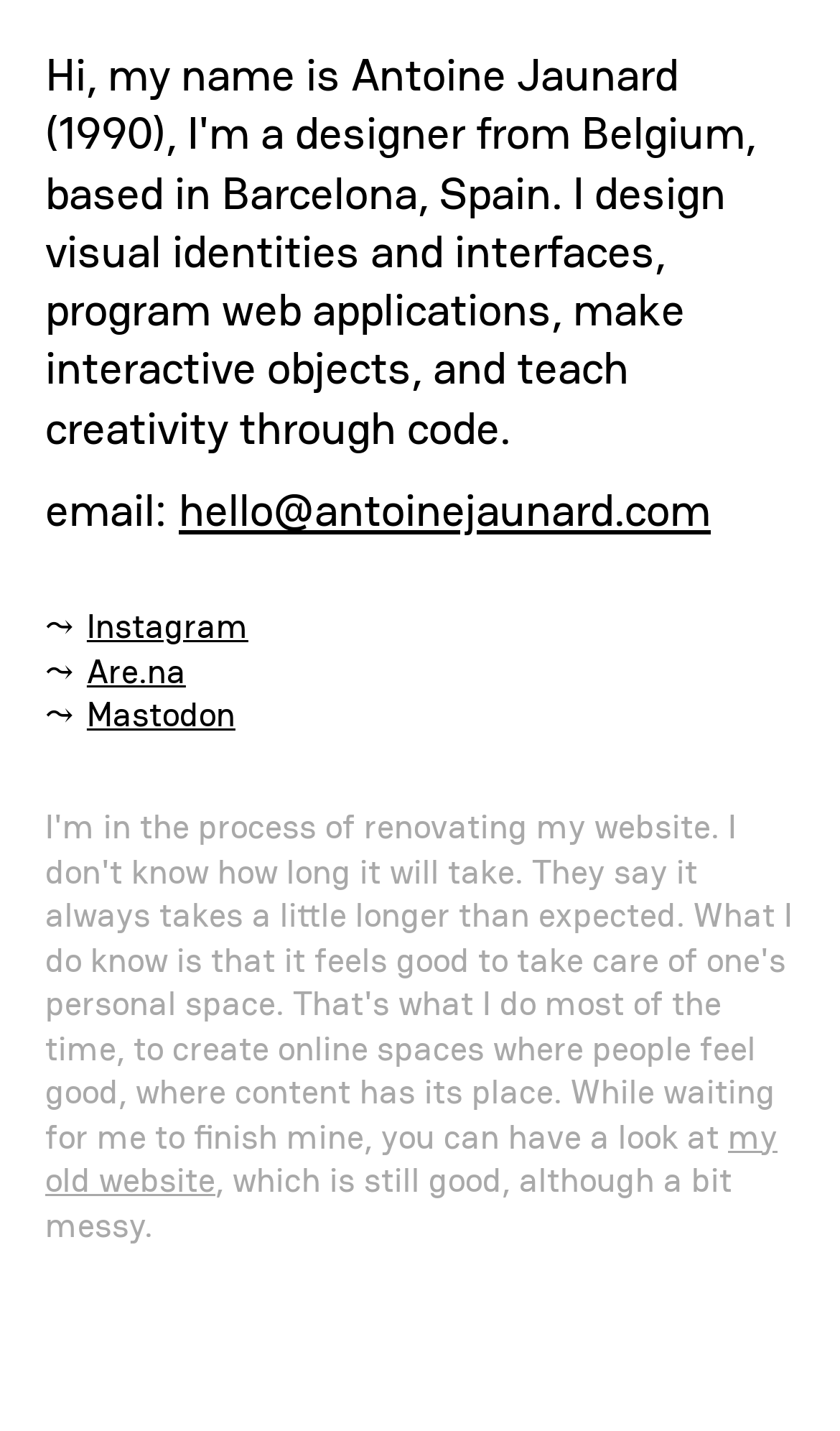What is the email address of the designer?
Look at the image and answer the question with a single word or phrase.

hello@antoinejaunard.com